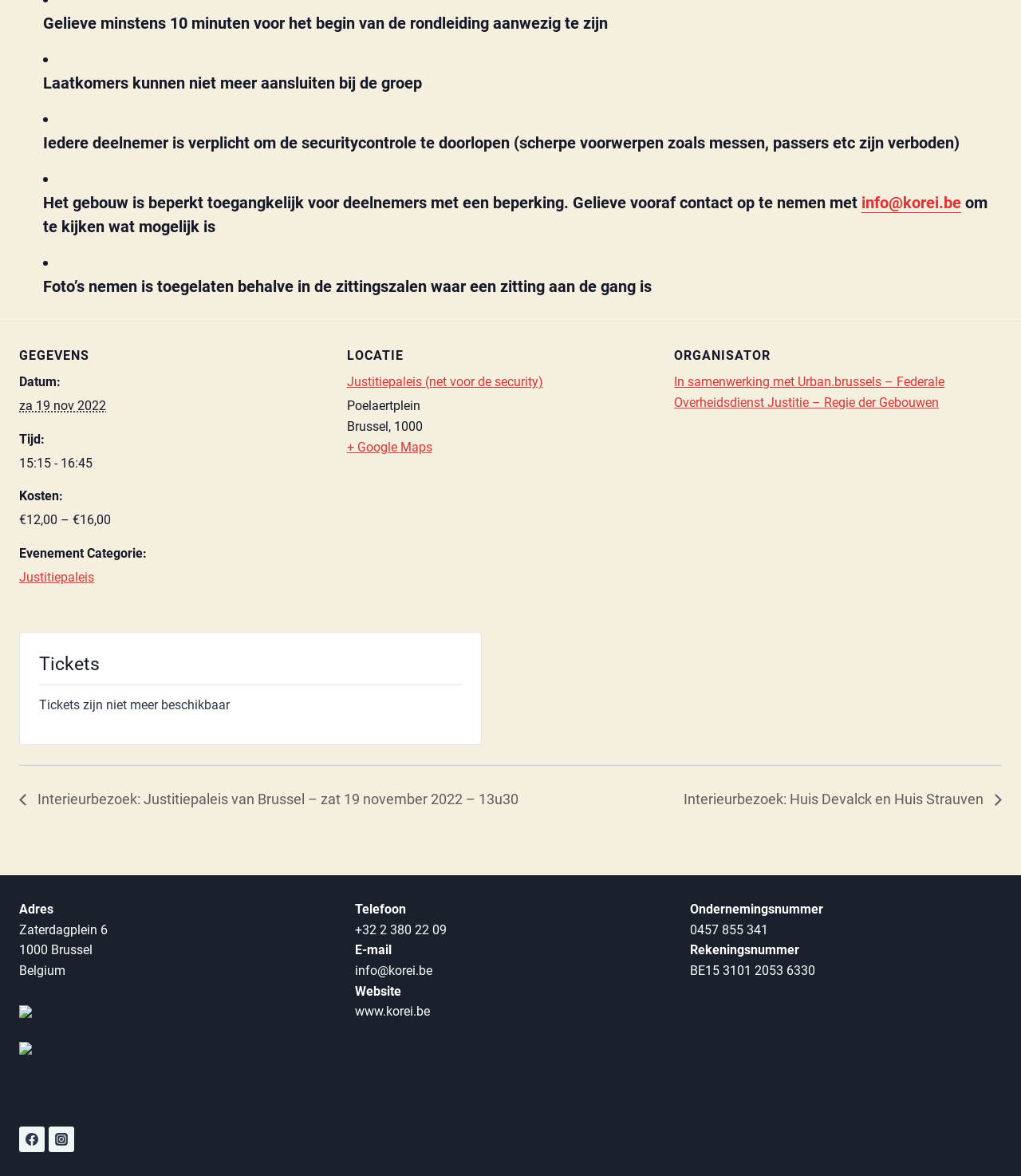What is the cost of the event?
Provide a fully detailed and comprehensive answer to the question.

I found the event cost by looking at the 'GEGEVENS' section, where it says 'Kosten: €12,00 – €16,00'. This indicates that the event costs between €12,00 and €16,00.